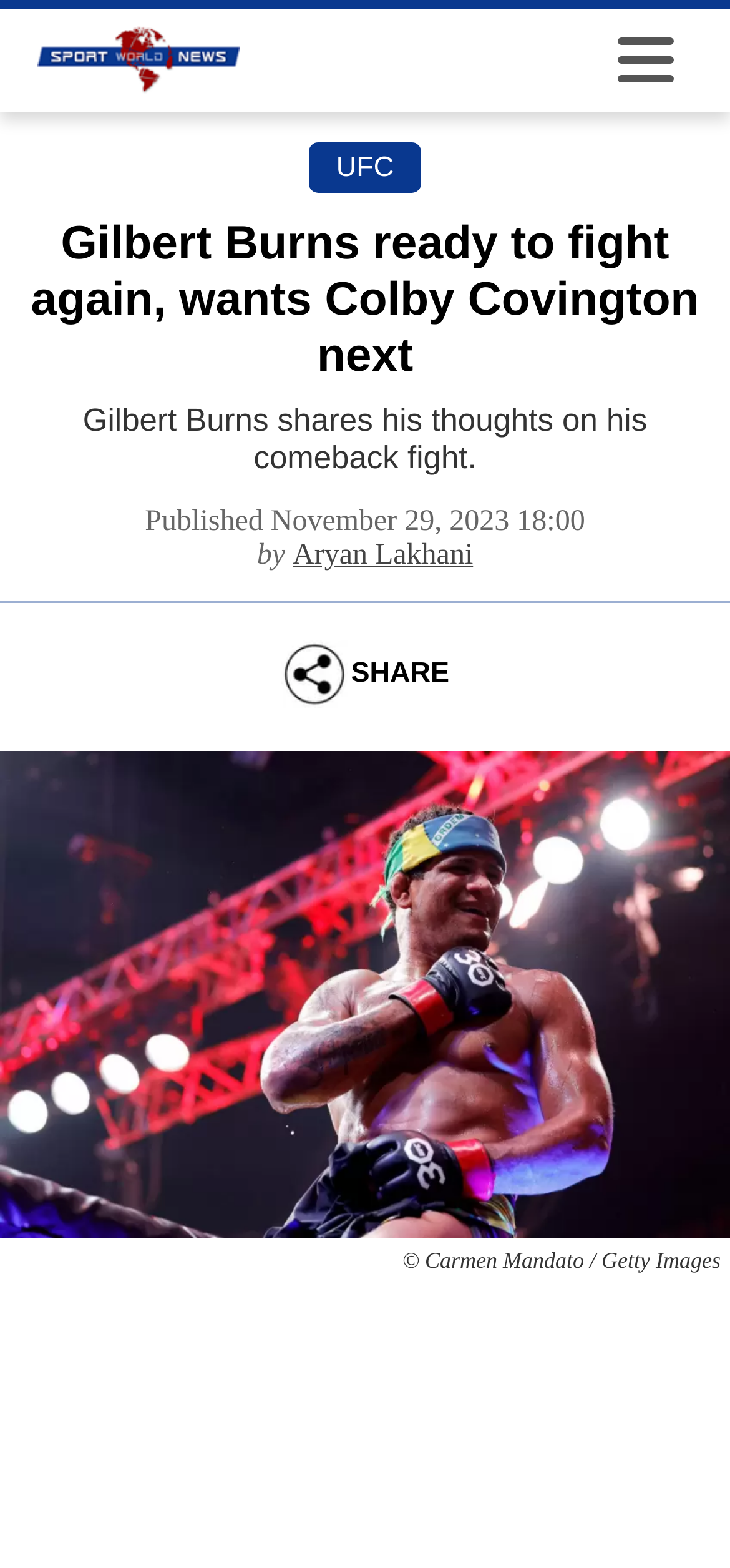Carefully examine the image and provide an in-depth answer to the question: What is the source of the image?

I found the source of the image by looking at the figcaption element that contains the text '© Carmen Mandato / Getty Images', which indicates that the image is from Getty Images.